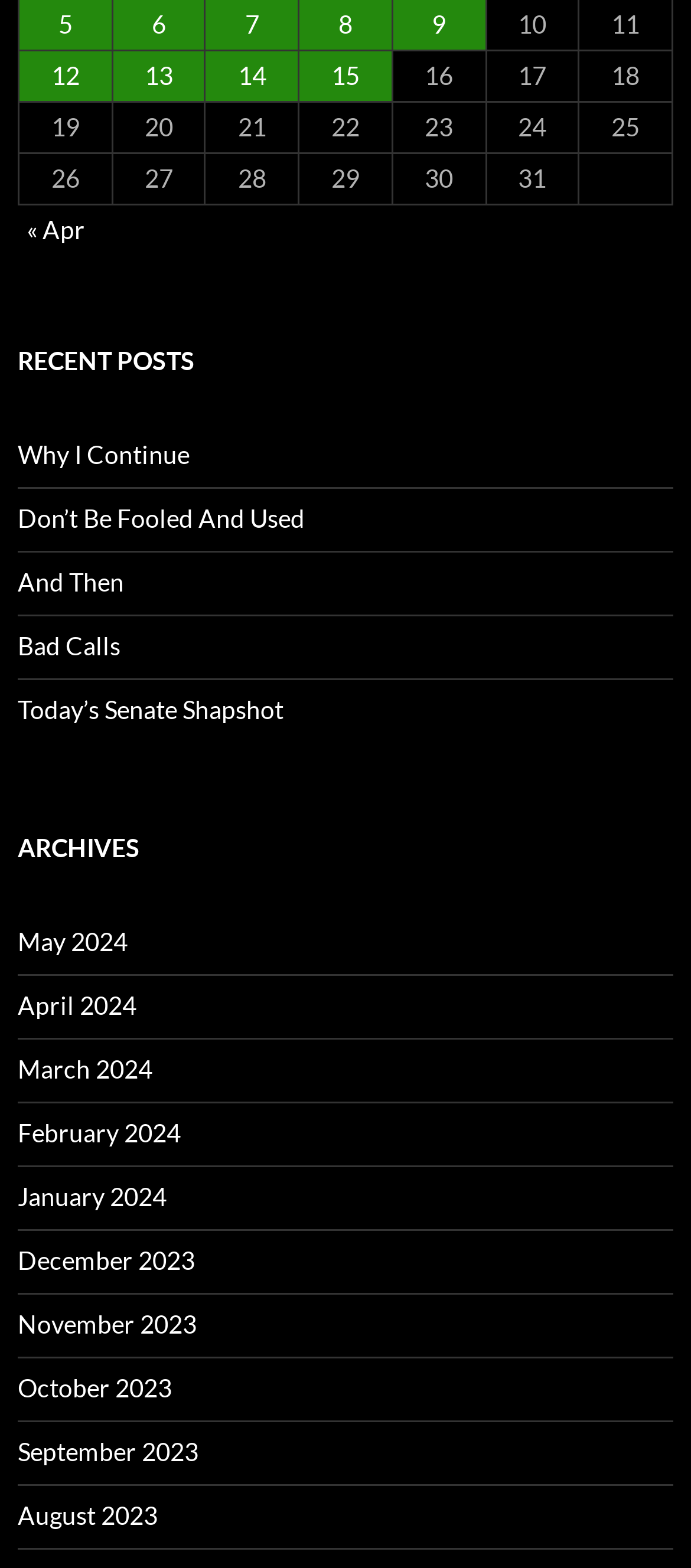How many recent posts are listed?
Based on the image, respond with a single word or phrase.

5